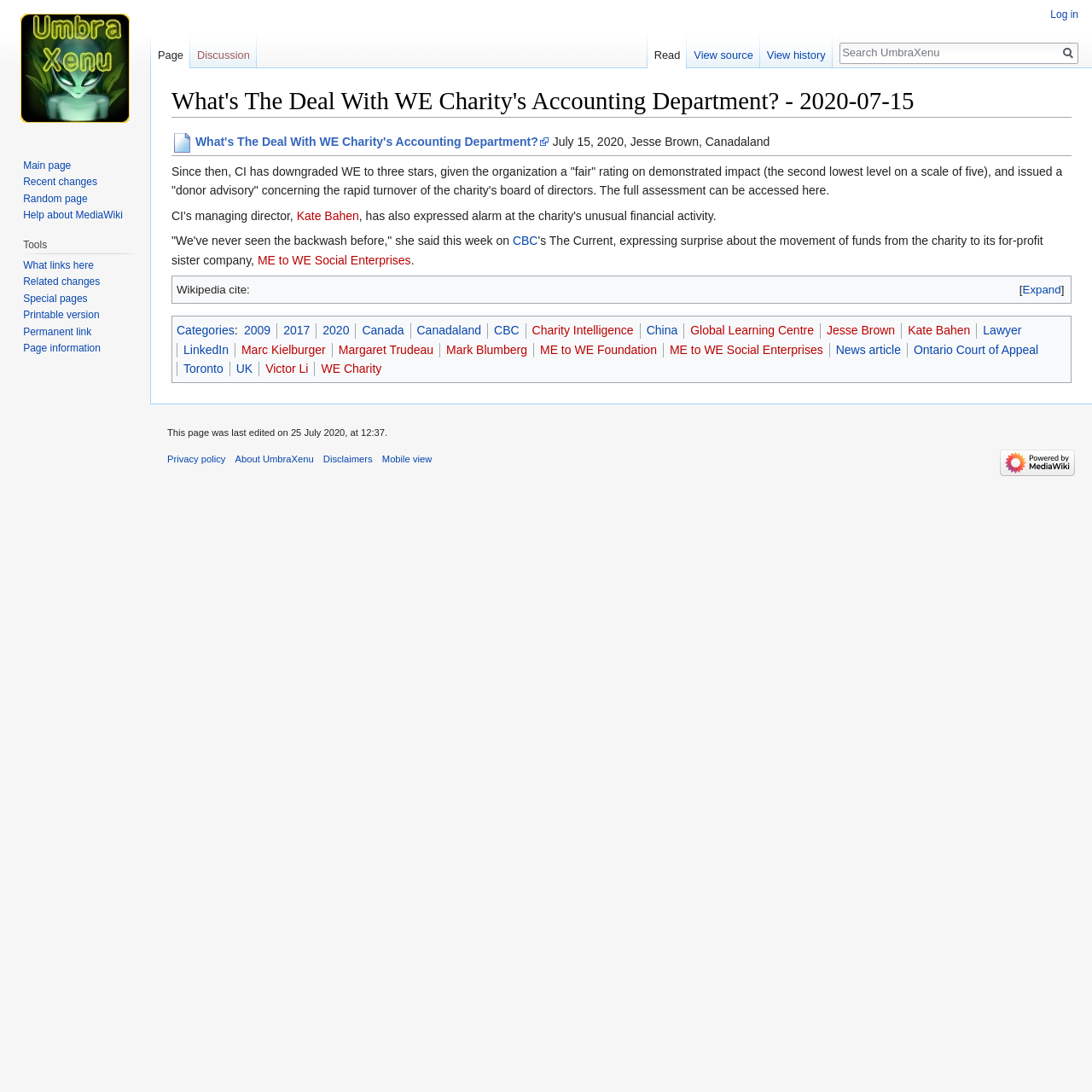Locate the bounding box coordinates of the segment that needs to be clicked to meet this instruction: "Search".

[0.769, 0.04, 0.969, 0.056]